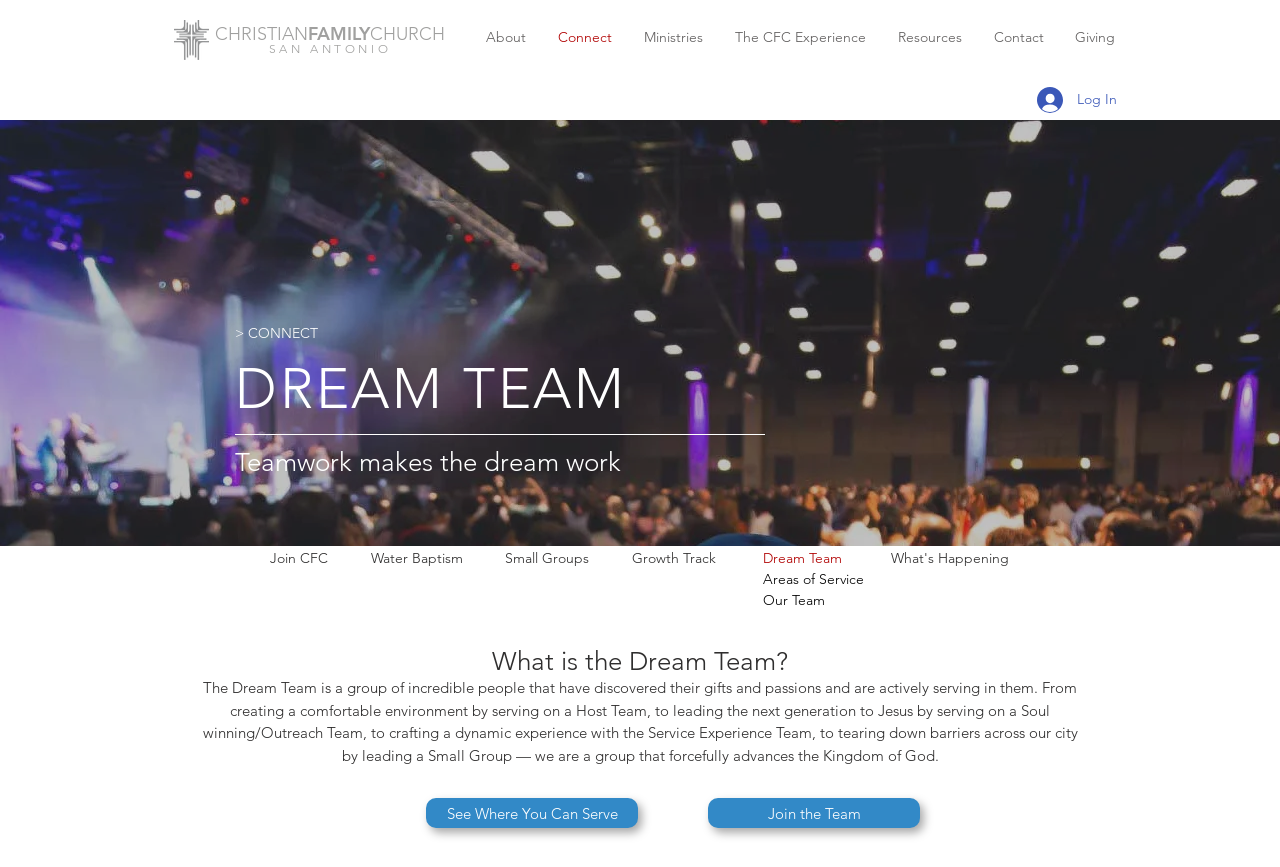Respond to the question below with a concise word or phrase:
What is the name of the church?

Christian Family Church